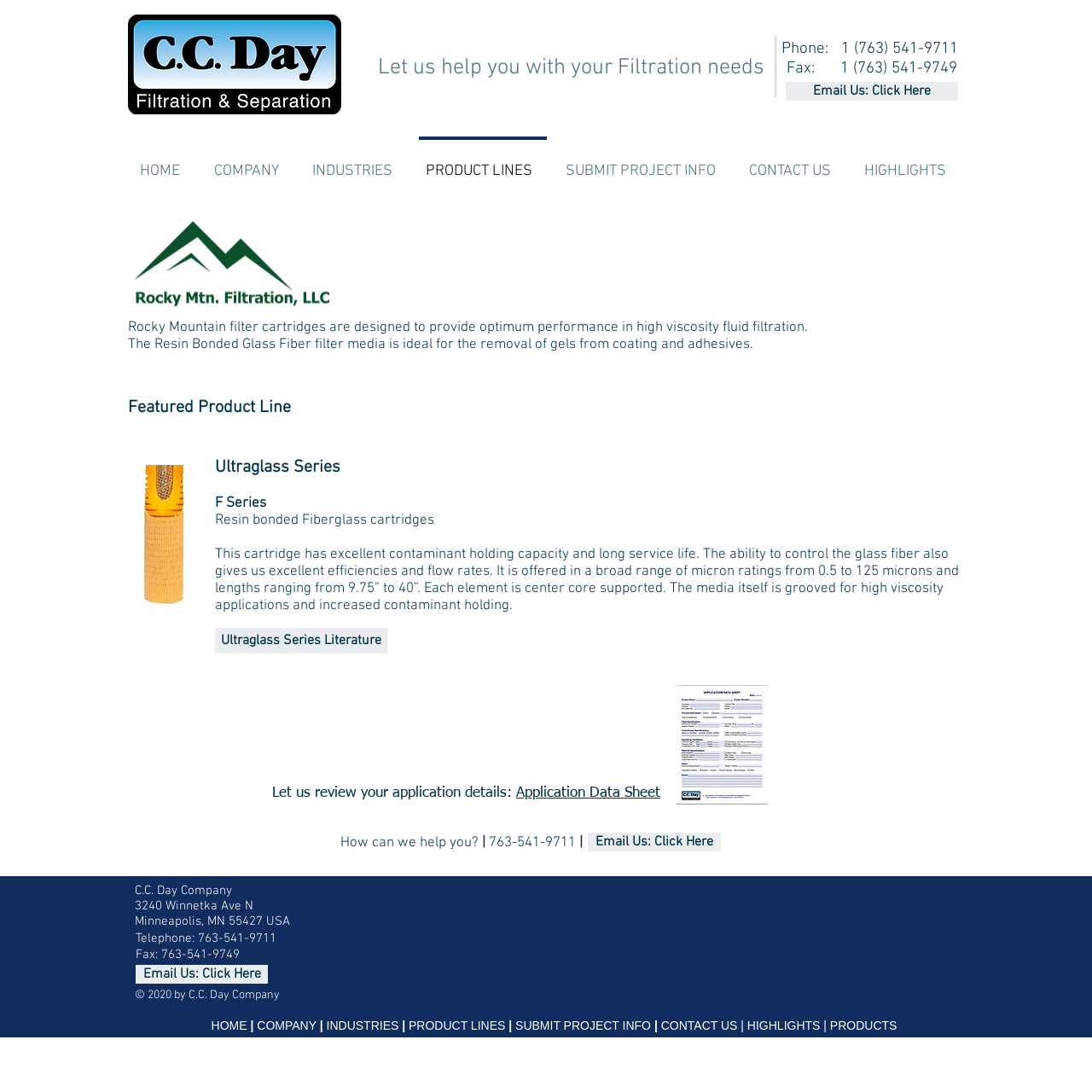Using the description: "CONTACT US", identify the bounding box of the corresponding UI element in the screenshot.

[0.674, 0.125, 0.78, 0.174]